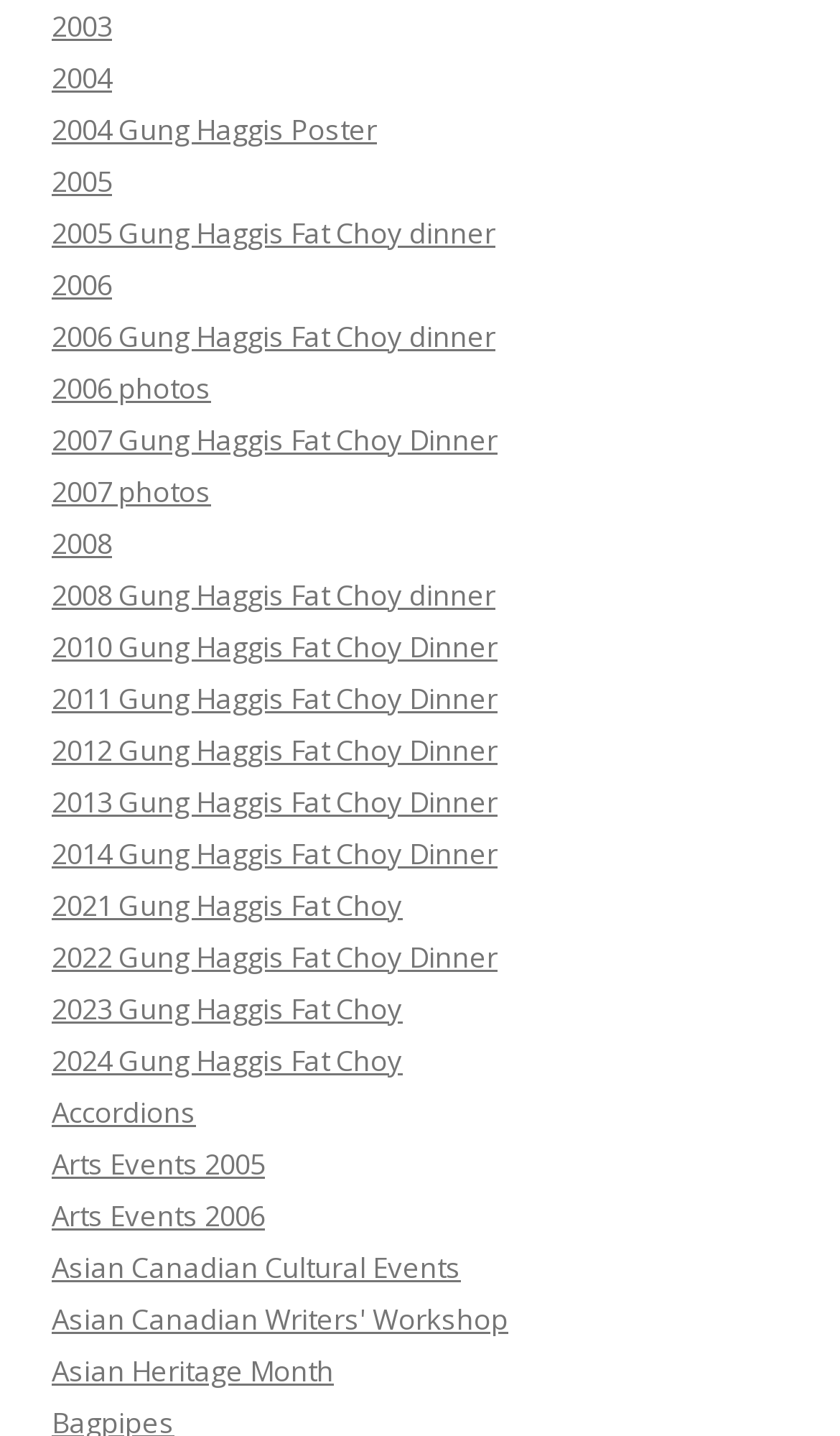Please provide the bounding box coordinates for the element that needs to be clicked to perform the instruction: "Browse 2022 Gung Haggis Fat Choy Dinner". The coordinates must consist of four float numbers between 0 and 1, formatted as [left, top, right, bottom].

[0.062, 0.653, 0.592, 0.68]